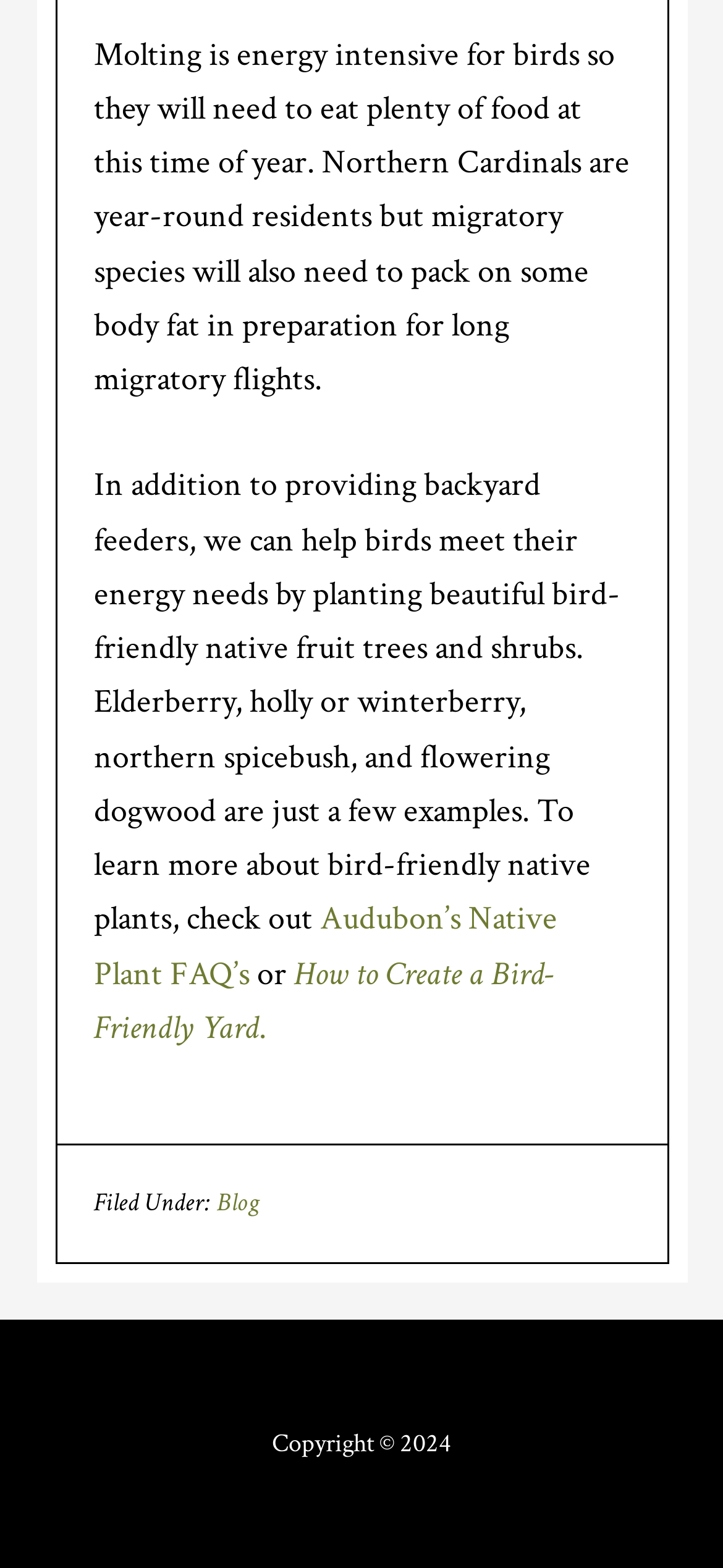What is the copyright year of the webpage?
Please look at the screenshot and answer in one word or a short phrase.

2024